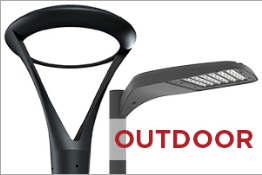How many lighting fixtures are shown in the image? Based on the image, give a response in one word or a short phrase.

two